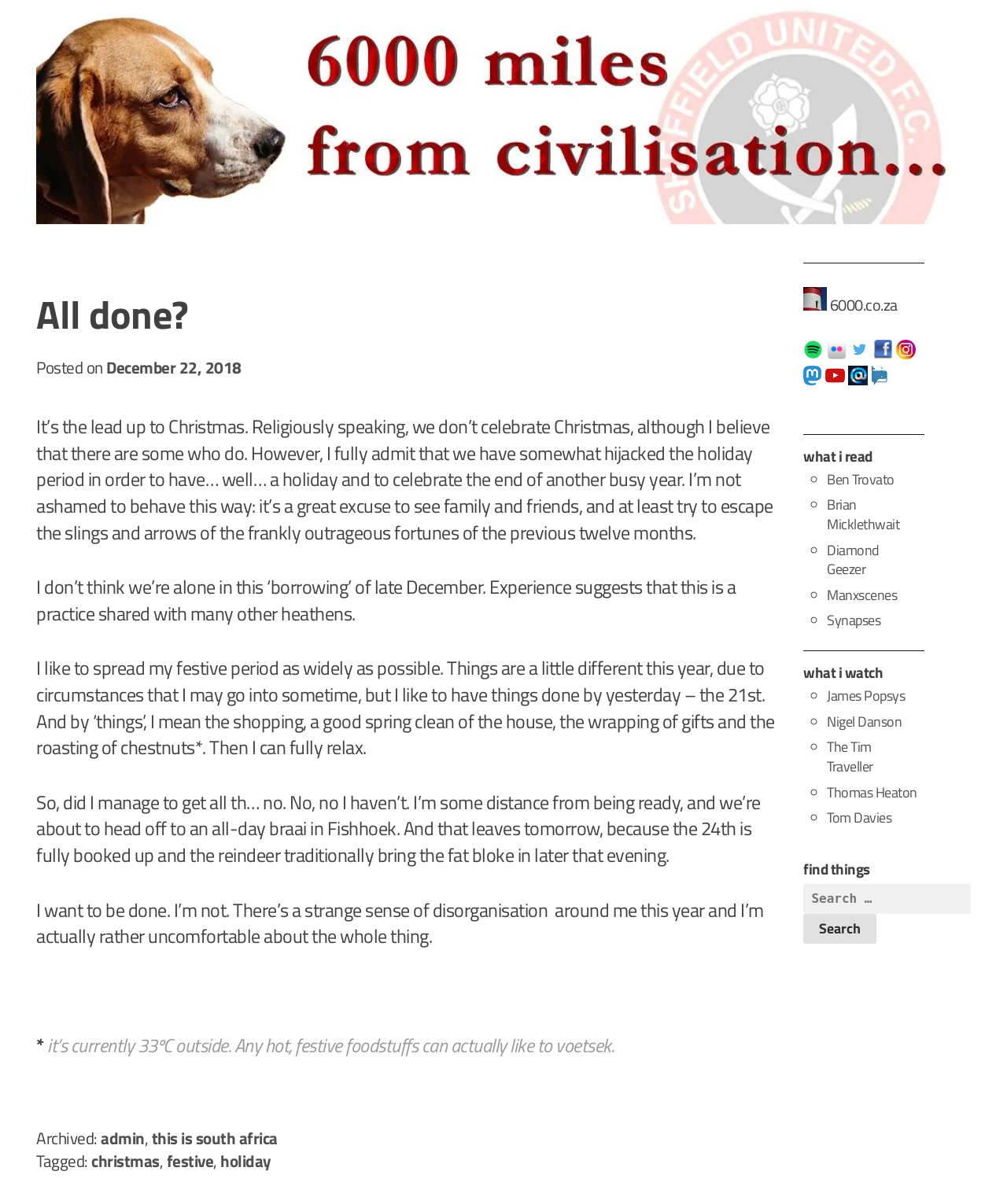Pinpoint the bounding box coordinates of the clickable area necessary to execute the following instruction: "Explore 'InfoHorse.com'". The coordinates should be given as four float numbers between 0 and 1, namely [left, top, right, bottom].

None